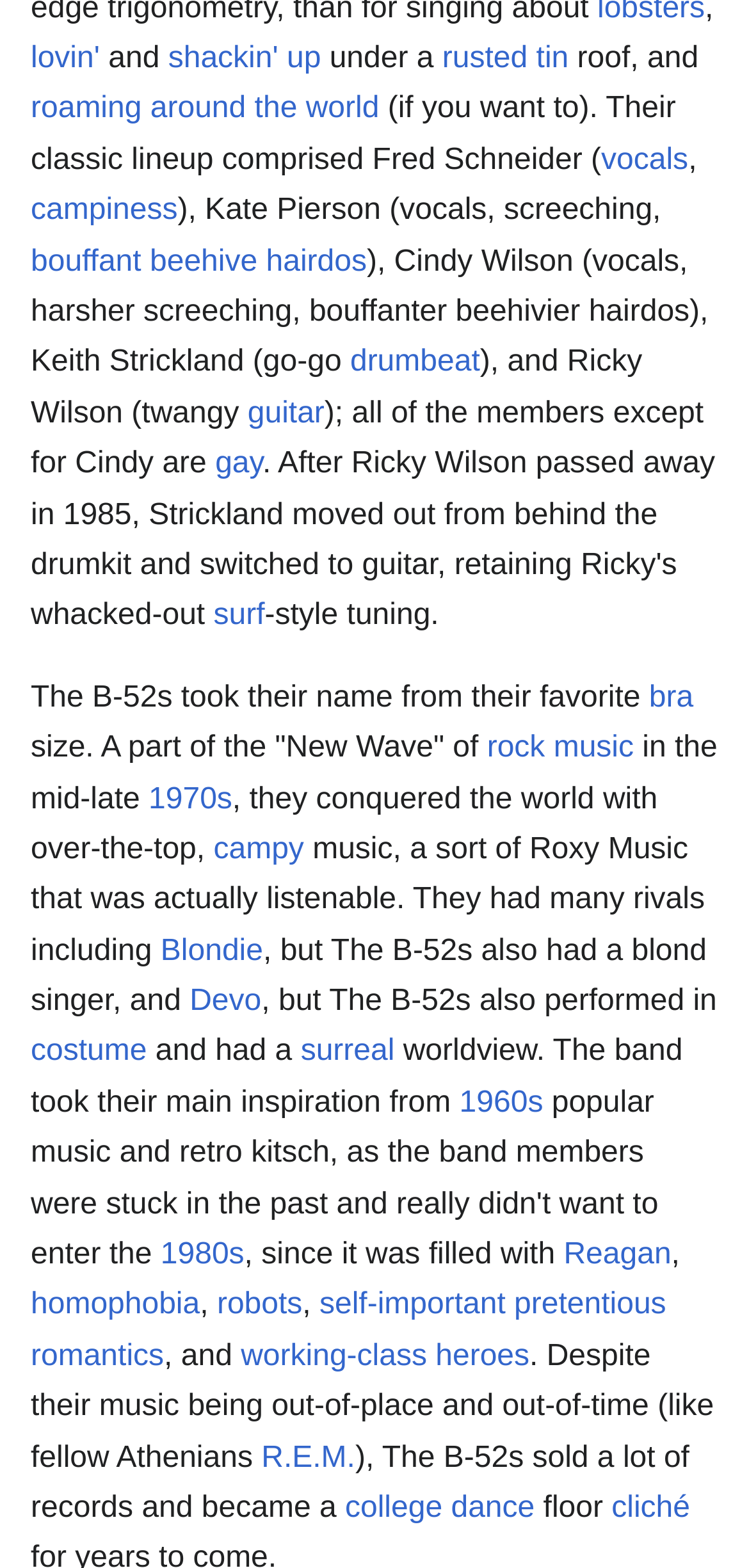Locate the UI element that matches the description self-important pretentious romantics in the webpage screenshot. Return the bounding box coordinates in the format (top-left x, top-left y, bottom-right x, bottom-right y), with values ranging from 0 to 1.

[0.041, 0.822, 0.889, 0.875]